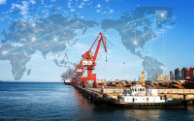Elaborate on the image with a comprehensive description.

The image depicts a bustling port scene, showcasing several large, red cranes that dominate the landscape, poised for loading and unloading cargo. In the foreground, a white tugboat is seen navigating the calm waters near the dock. The background features a vibrant blue sky, dotted with wispy clouds, adding to the dynamic feel of the setting.

Overlaying this maritime environment is a stylized world map, almost translucent, highlighting the interconnectedness of global trade. Lines representing networks and connections weave across the map, symbolizing the intricate logistics and supply chain processes that maintain international commerce. This image encapsulates the blend of modern technology and traditional shipping, illustrating the pivotal role of ports in the global economy.